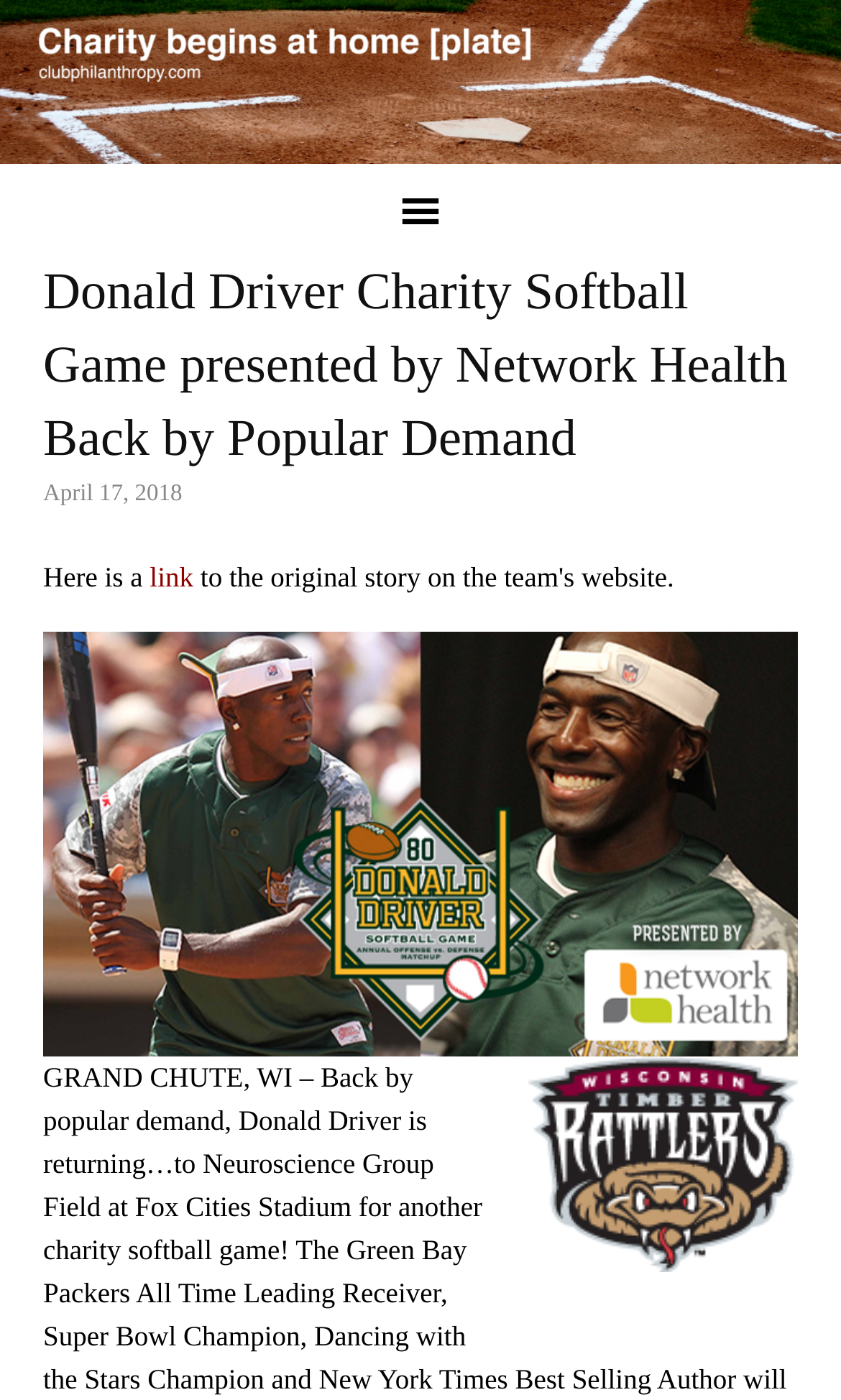Please provide a one-word or phrase answer to the question: 
What is the date of the charity softball game?

April 17, 2018